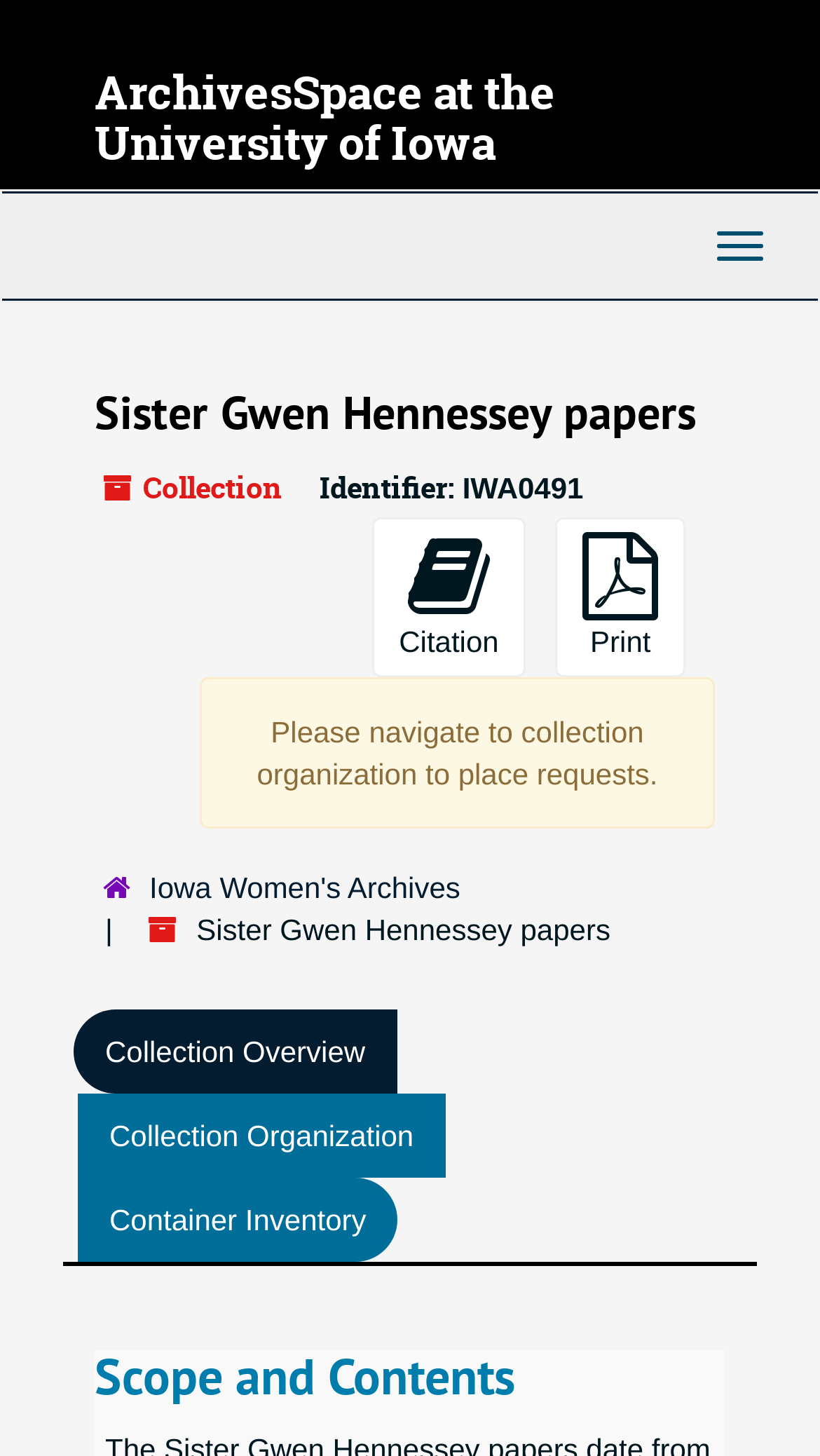Please pinpoint the bounding box coordinates for the region I should click to adhere to this instruction: "View Collection Overview".

[0.09, 0.694, 0.484, 0.751]